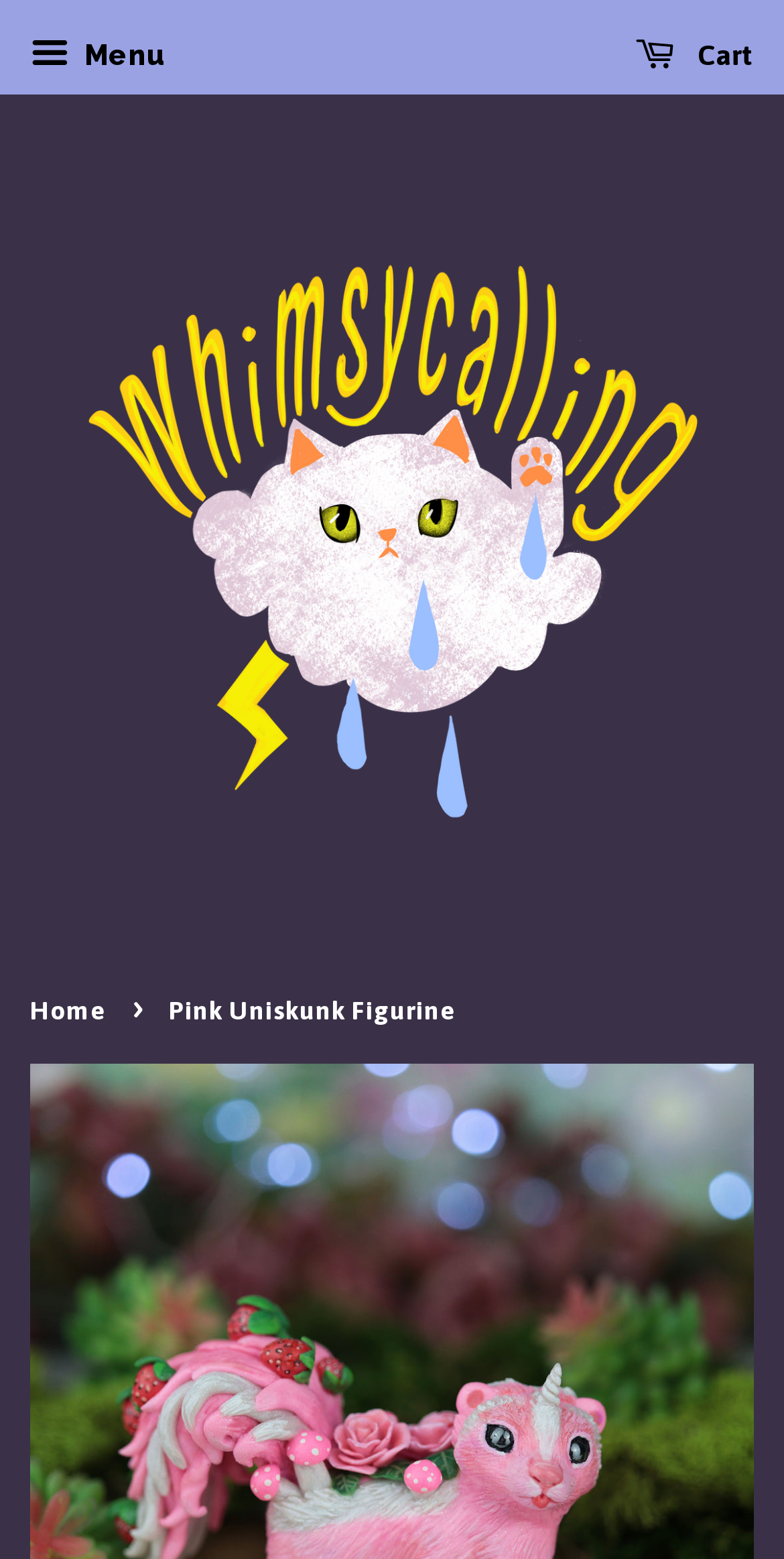Given the content of the image, can you provide a detailed answer to the question?
Is the menu button expanded?

I checked the button element with the text 'Menu' and found that its 'expanded' property is set to 'False', indicating that the menu is not expanded.